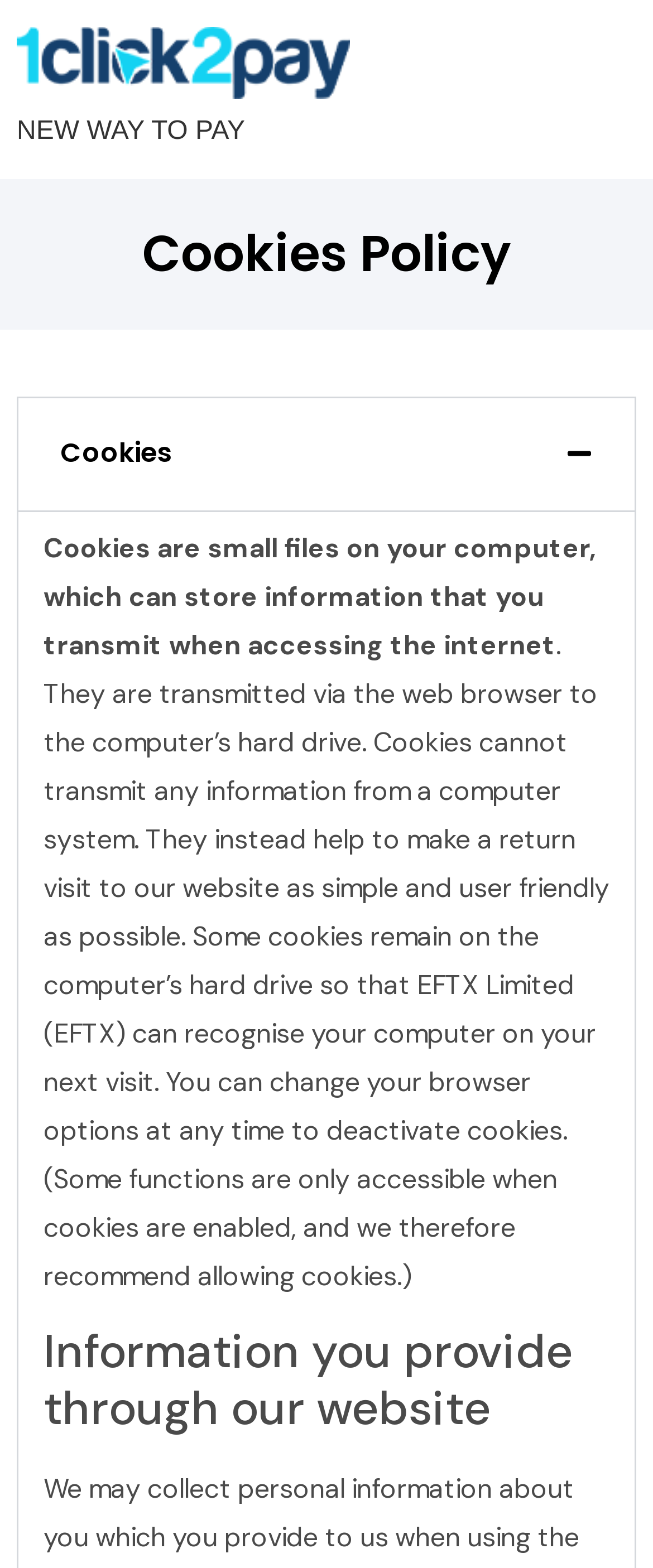Please give a succinct answer using a single word or phrase:
Where are cookies stored?

Computer's hard drive